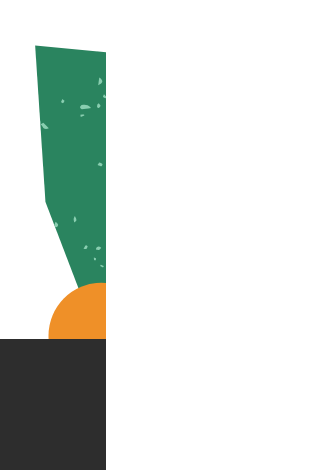Construct a detailed narrative about the image.

This image features an abstract design characterized by a vibrant orange circular shape contrasted against a rich teal background. The composition suggests a playful interaction of forms, with the orange circle appearing almost three-dimensional, drawing the viewer's attention. This lively aesthetic might convey a sense of energy and creativity, making it a fitting visual accompaniment to themes related to health, wellness, or nutrition. Such intriguing visuals are often used to engage audiences, enticing them to explore products or concepts further, particularly in the context of lifestyle and dietary choices.